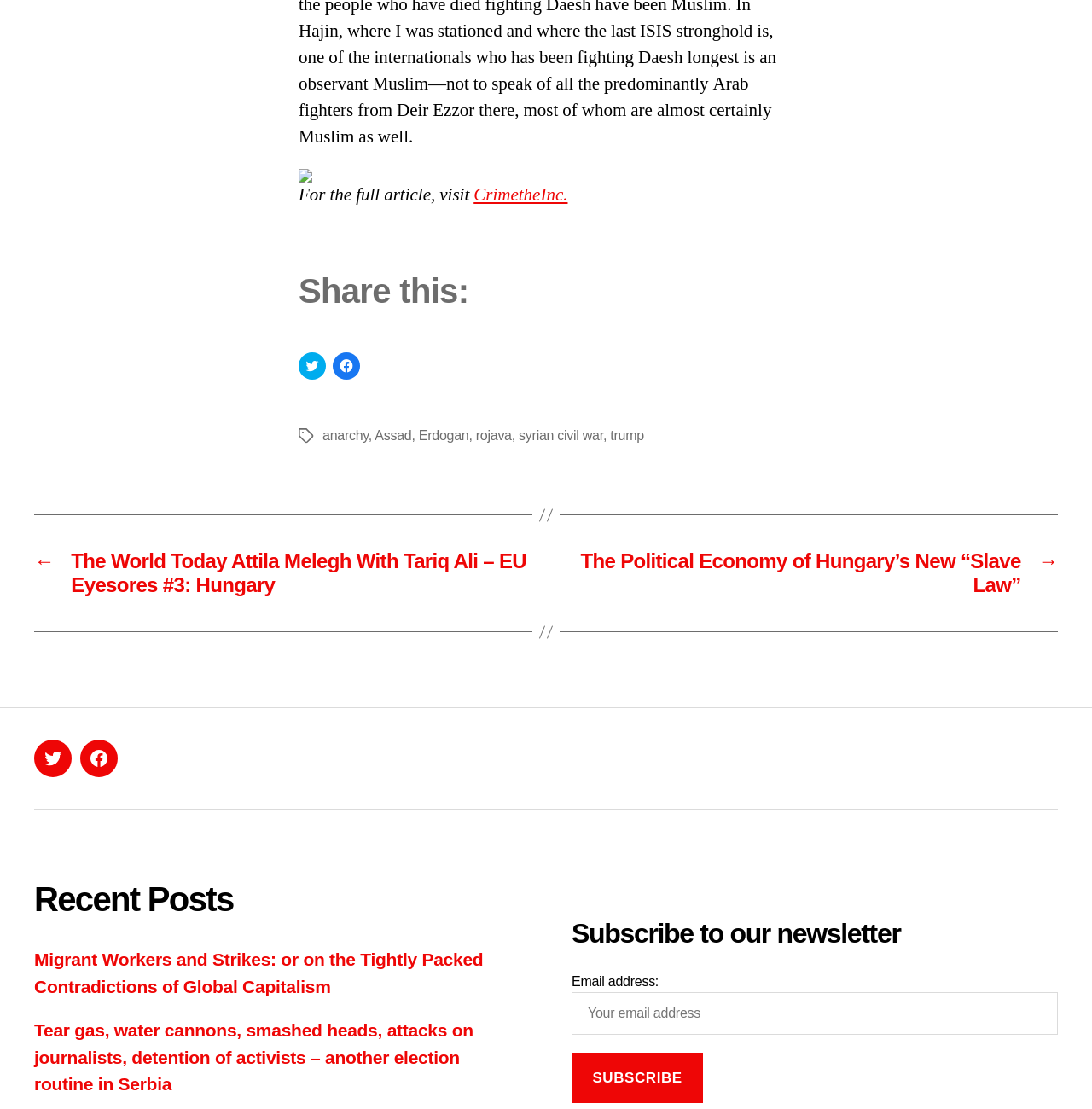Utilize the details in the image to thoroughly answer the following question: What is the purpose of the 'Subscribe to our newsletter' section?

The 'Subscribe to our newsletter' section has a textbox to input an email address and a 'Subscribe' button. This suggests that the purpose of this section is to allow users to receive newsletters from the website.